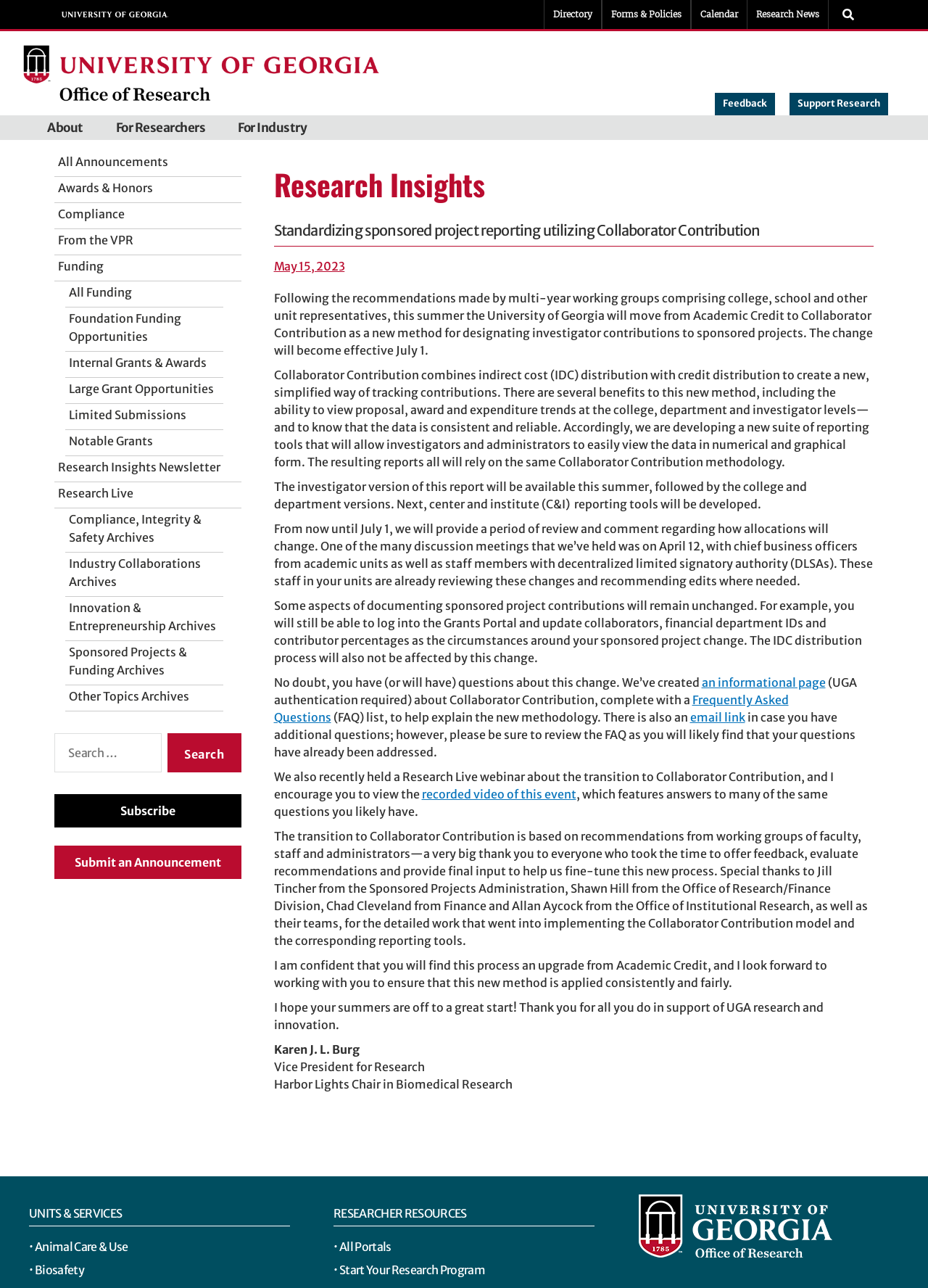Who is the author of the article? Observe the screenshot and provide a one-word or short phrase answer.

Karen J. L. Burg